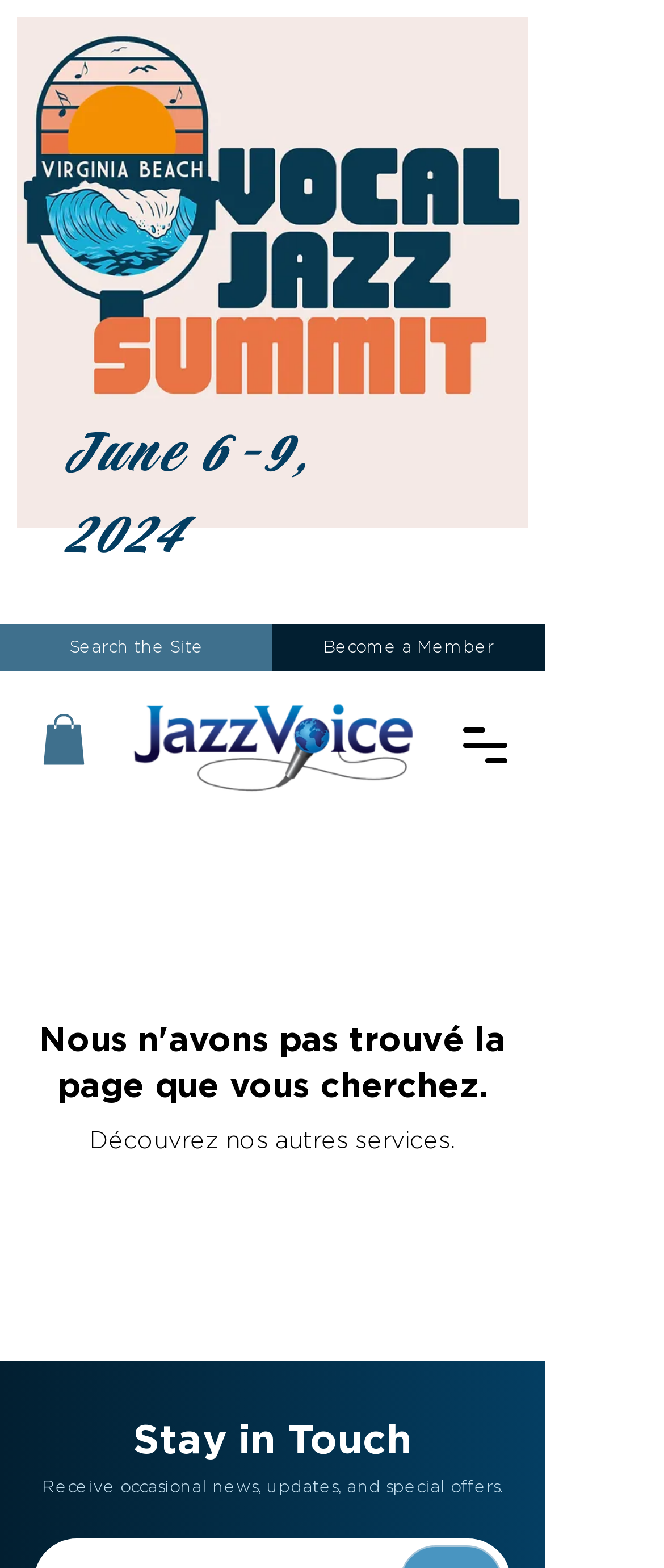What is the event mentioned on the webpage?
Use the image to give a comprehensive and detailed response to the question.

The webpage mentions an event taking place from June 6-9, 2024. This event is likely to be a significant occurrence related to JazzVoice, and the webpage may be providing information or updates about it.